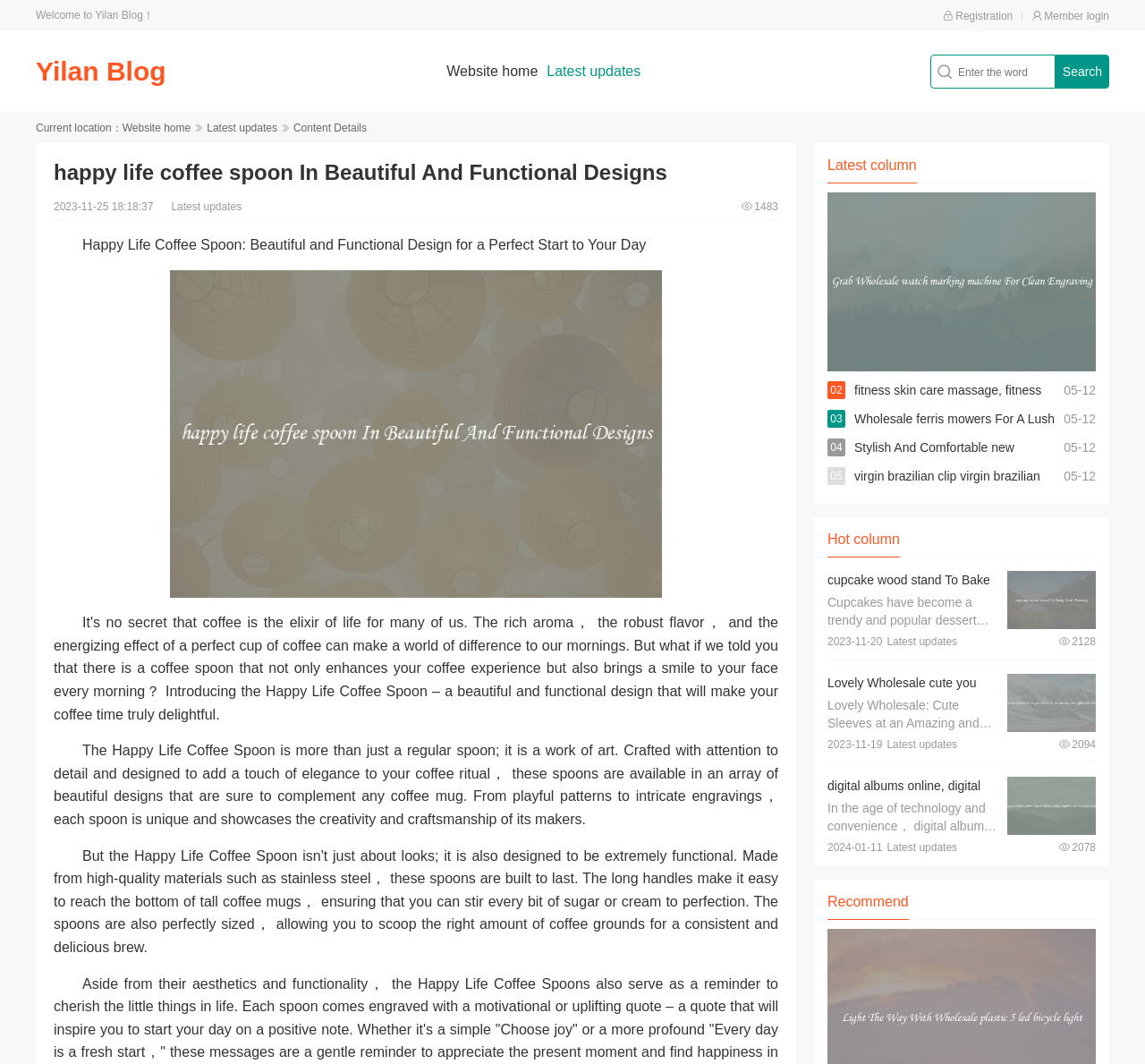Identify the bounding box coordinates for the element that needs to be clicked to fulfill this instruction: "Go to website home". Provide the coordinates in the format of four float numbers between 0 and 1: [left, top, right, bottom].

[0.39, 0.06, 0.47, 0.074]